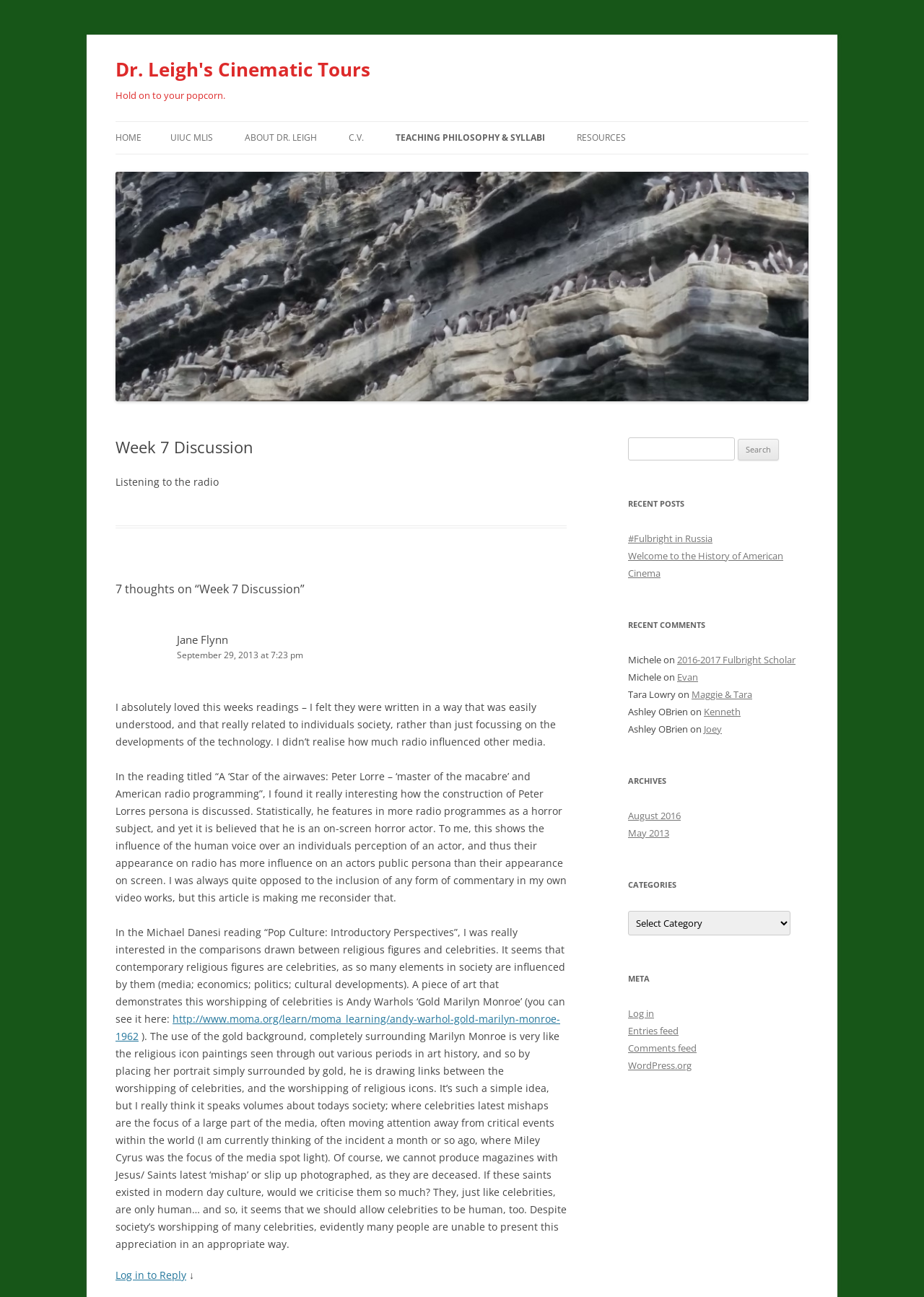Provide the bounding box coordinates of the UI element this sentence describes: "cp470-su-14-assignment-3".

[0.741, 0.579, 0.897, 0.602]